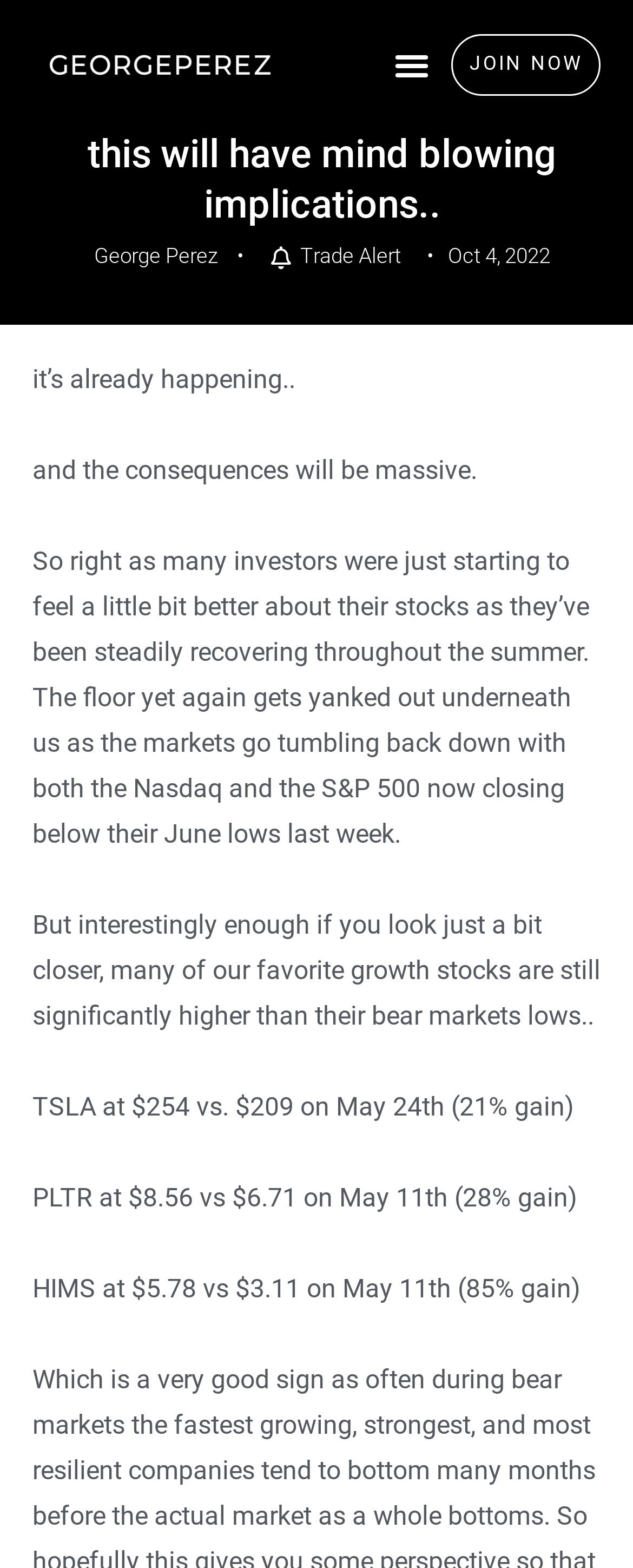Write an extensive caption that covers every aspect of the webpage.

The webpage appears to be a blog post or article discussing the stock market and its recent fluctuations. At the top left, there is a link with no text, followed by a button labeled "Menu Toggle" to the right. Further to the right, there is a prominent link to "JOIN NOW". 

Below these elements, there is a heading that reads "this will have mind blowing implications.." attributed to George Perez. Underneath the heading, there is a section with the author's name, a link to "Trade Alert", and a timestamp indicating the post was published on October 4, 2022.

The main content of the webpage consists of several paragraphs of text. The first paragraph starts with the phrase "it’s already happening.." and continues to discuss the recent downturn in the stock market. The following paragraphs provide more context and insights, including comparisons of specific stock prices, such as TSLA, PLTR, and HIMS, to their bear market lows.